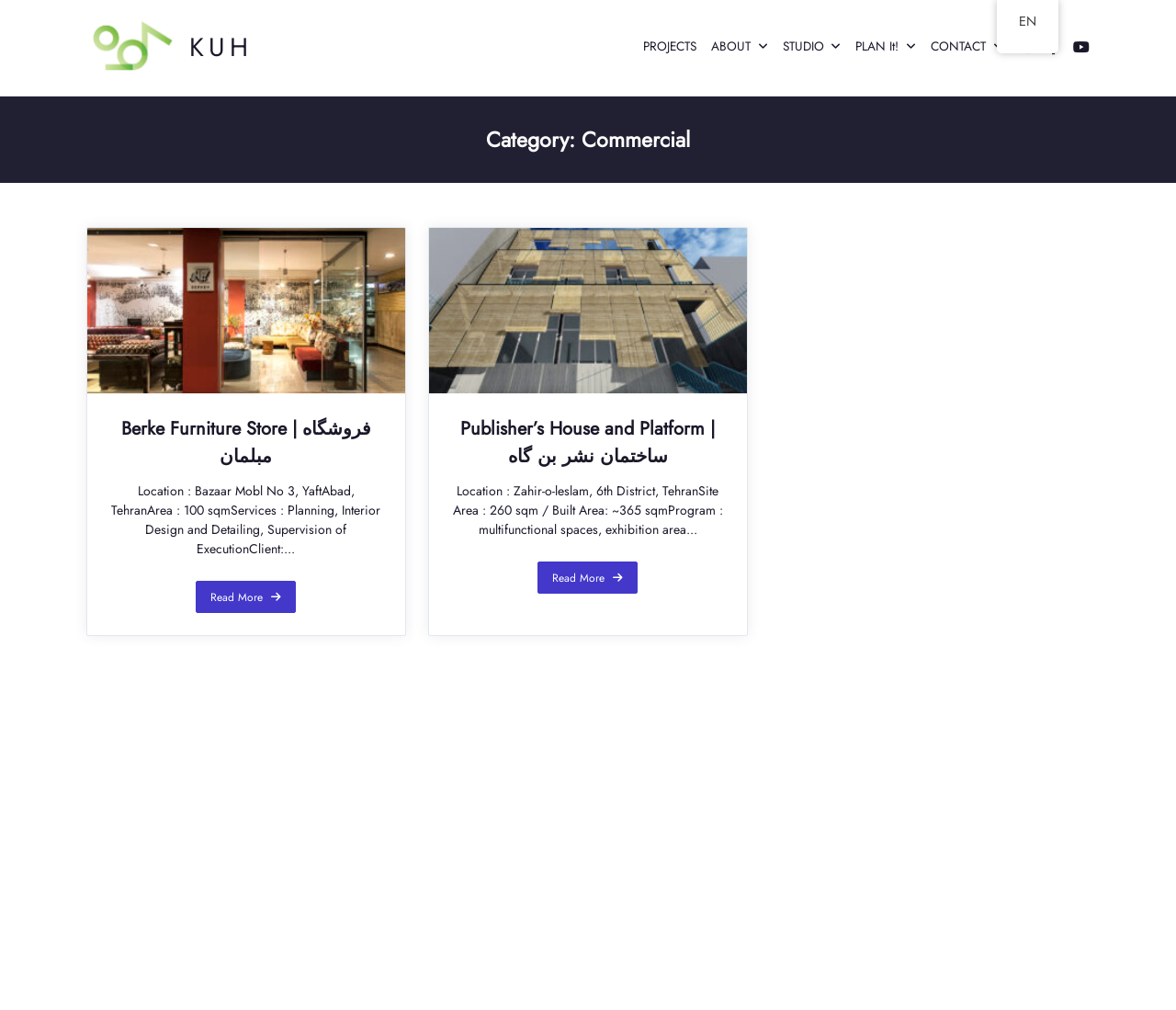Please find the bounding box coordinates of the element that needs to be clicked to perform the following instruction: "Read more about Berke Furniture Store". The bounding box coordinates should be four float numbers between 0 and 1, represented as [left, top, right, bottom].

[0.167, 0.575, 0.252, 0.607]